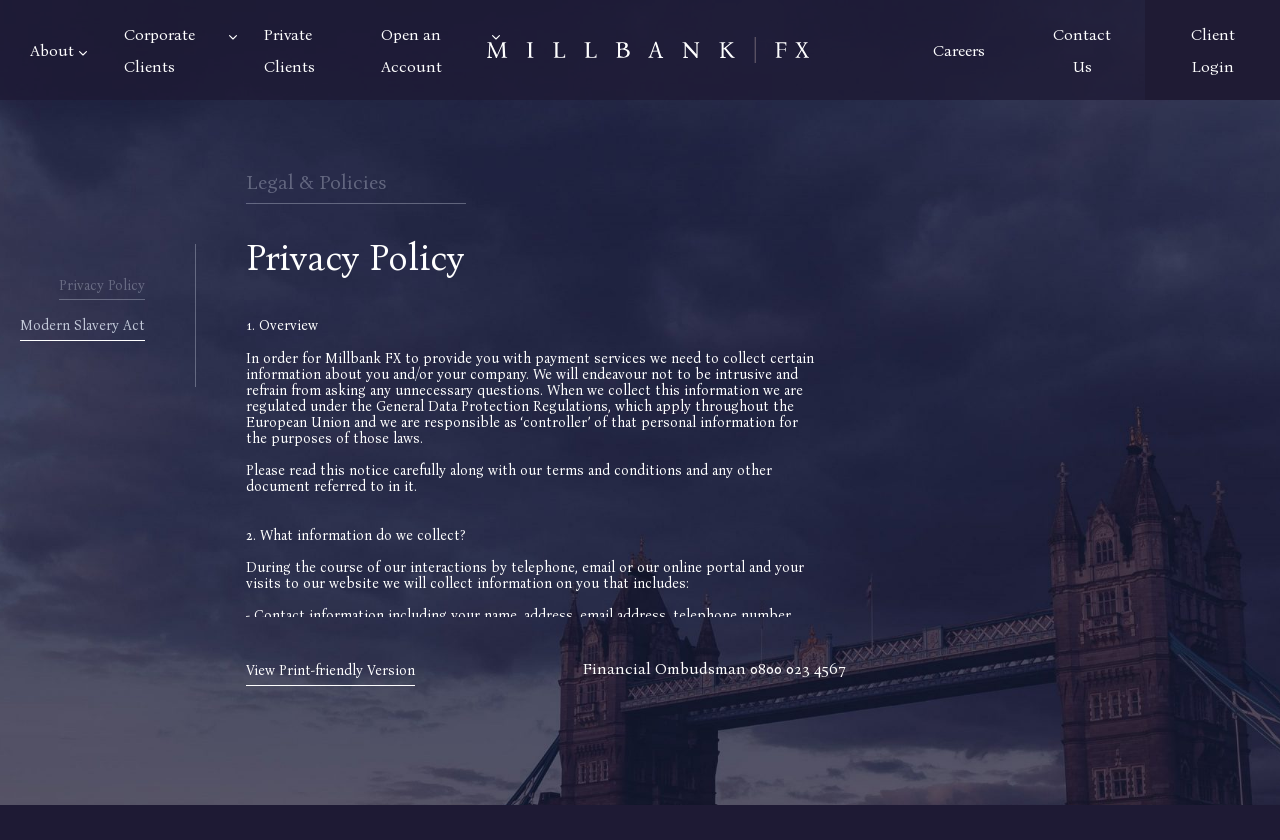Identify the bounding box for the UI element described as: "Careers". Ensure the coordinates are four float numbers between 0 and 1, formatted as [left, top, right, bottom].

[0.729, 0.04, 0.769, 0.079]